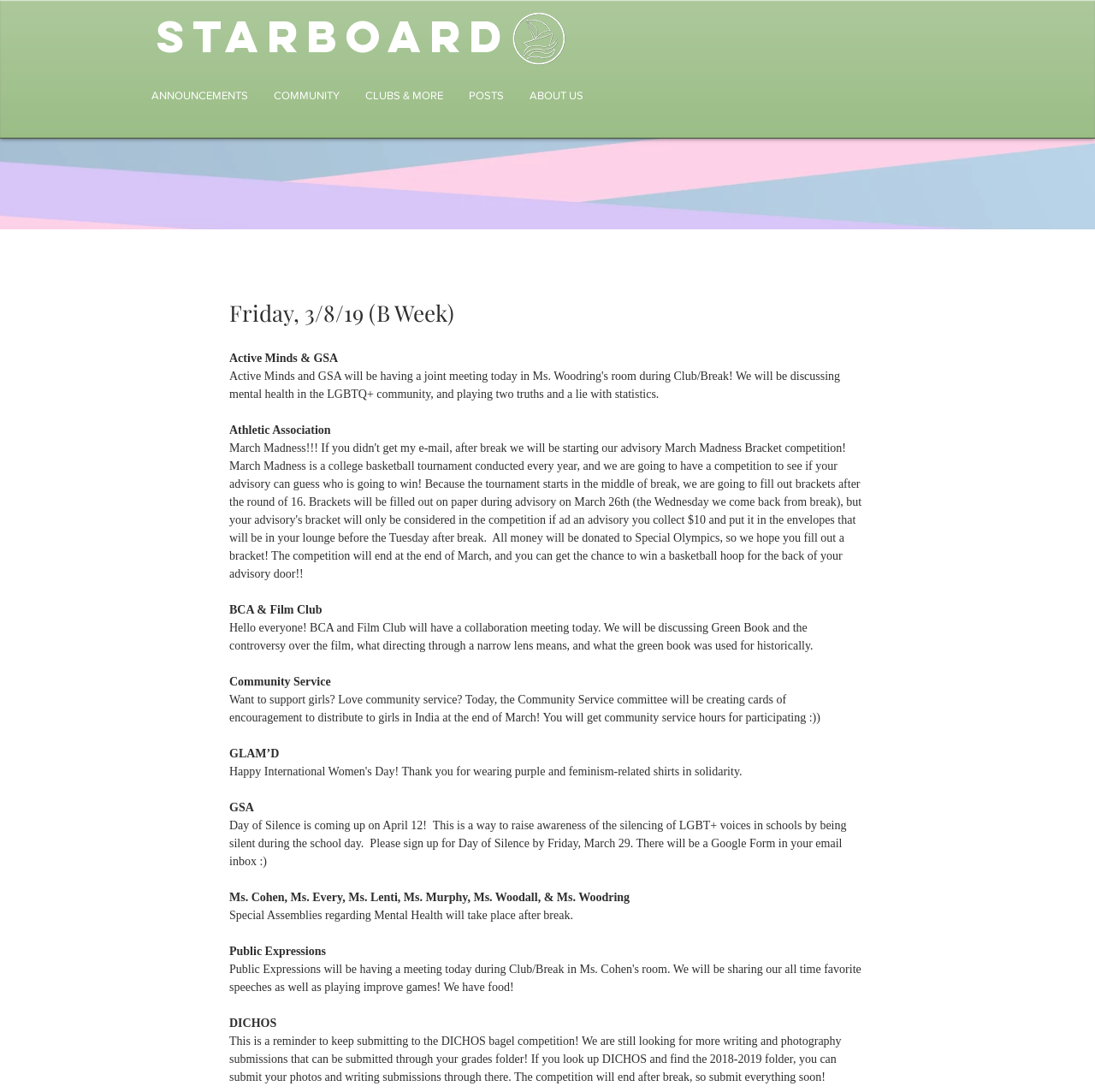Provide an in-depth caption for the elements present on the webpage.

The webpage appears to be a school's online bulletin board or announcement page. At the top, there is a heading "STARBOARD" with a link to it. Below this, there are five generic elements labeled "ANNOUNCEMENTS", "COMMUNITY", "CLUBS & MORE", "POSTS", and "ABOUT US", which seem to be navigation tabs.

On the right side of the page, there is an iframe for site search. Above it, there is a small image of a favicon. 

The main content of the page is a list of announcements and club meetings. Each announcement is a separate section with a heading that indicates the date, "Friday, 3/8/19 (B Week)". Below this heading, there are several static text elements that describe different events and meetings.

There are announcements for various clubs and organizations, including Active Minds & GSA, Athletic Association, BCA & Film Club, Community Service, GLAM'D, GSA, and Public Expressions. Each announcement provides details about the meeting or event, such as the time, location, and purpose.

Some announcements are longer and provide more information, such as the BCA & Film Club meeting, which will discuss the film "Green Book" and its controversy. The Community Service committee is creating cards of encouragement for girls in India, and participants will receive community service hours. The GSA announcement mentions the upcoming Day of Silence on April 12 and provides instructions on how to sign up.

There are also announcements from teachers, including Ms. Cohen, Ms. Every, Ms. Lenti, Ms. Murphy, Ms. Woodall, and Ms. Woodring, and a reminder about special assemblies regarding mental health after break. Finally, there is an announcement about the DICHOS bagel competition, which is still accepting writing and photography submissions.